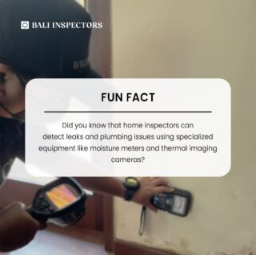What type of cameras do home inspectors use?
Provide a detailed and well-explained answer to the question.

According to the caption, home inspectors use thermal imaging cameras, along with moisture meters, to detect leaks and plumbing issues in homes. These specialized tools enable them to uncover hidden problems that may not be visible to the naked eye.